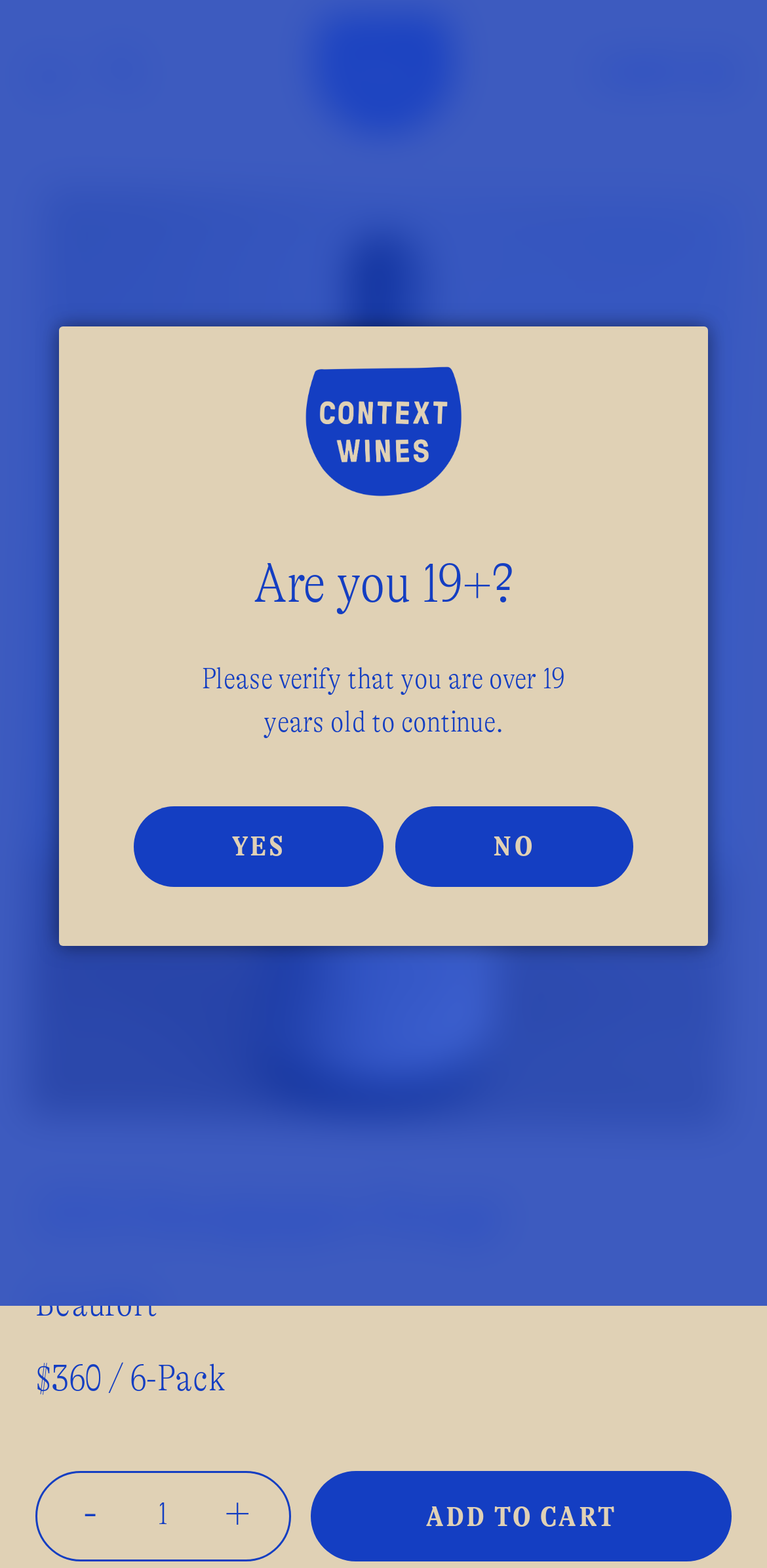Please find and report the bounding box coordinates of the element to click in order to perform the following action: "Verify age". The coordinates should be expressed as four float numbers between 0 and 1, in the format [left, top, right, bottom].

[0.174, 0.514, 0.501, 0.566]